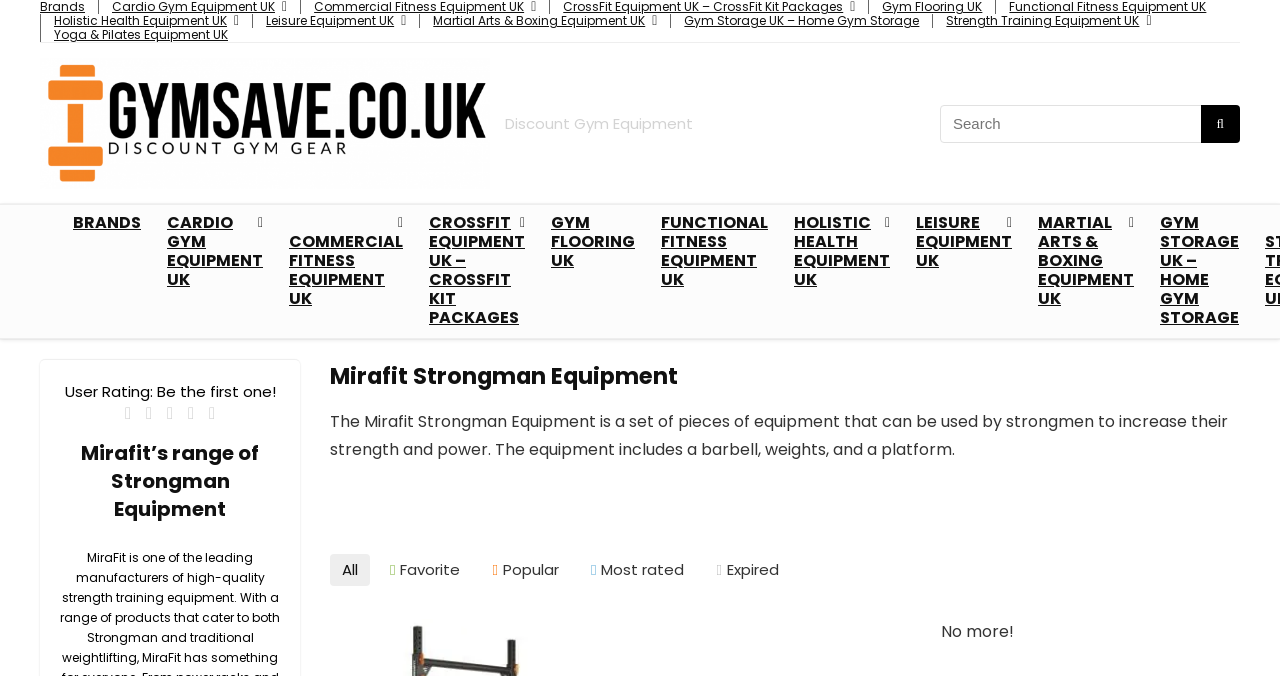Please find the bounding box coordinates of the clickable region needed to complete the following instruction: "Visit Holistic Health Equipment UK". The bounding box coordinates must consist of four float numbers between 0 and 1, i.e., [left, top, right, bottom].

[0.042, 0.018, 0.177, 0.043]